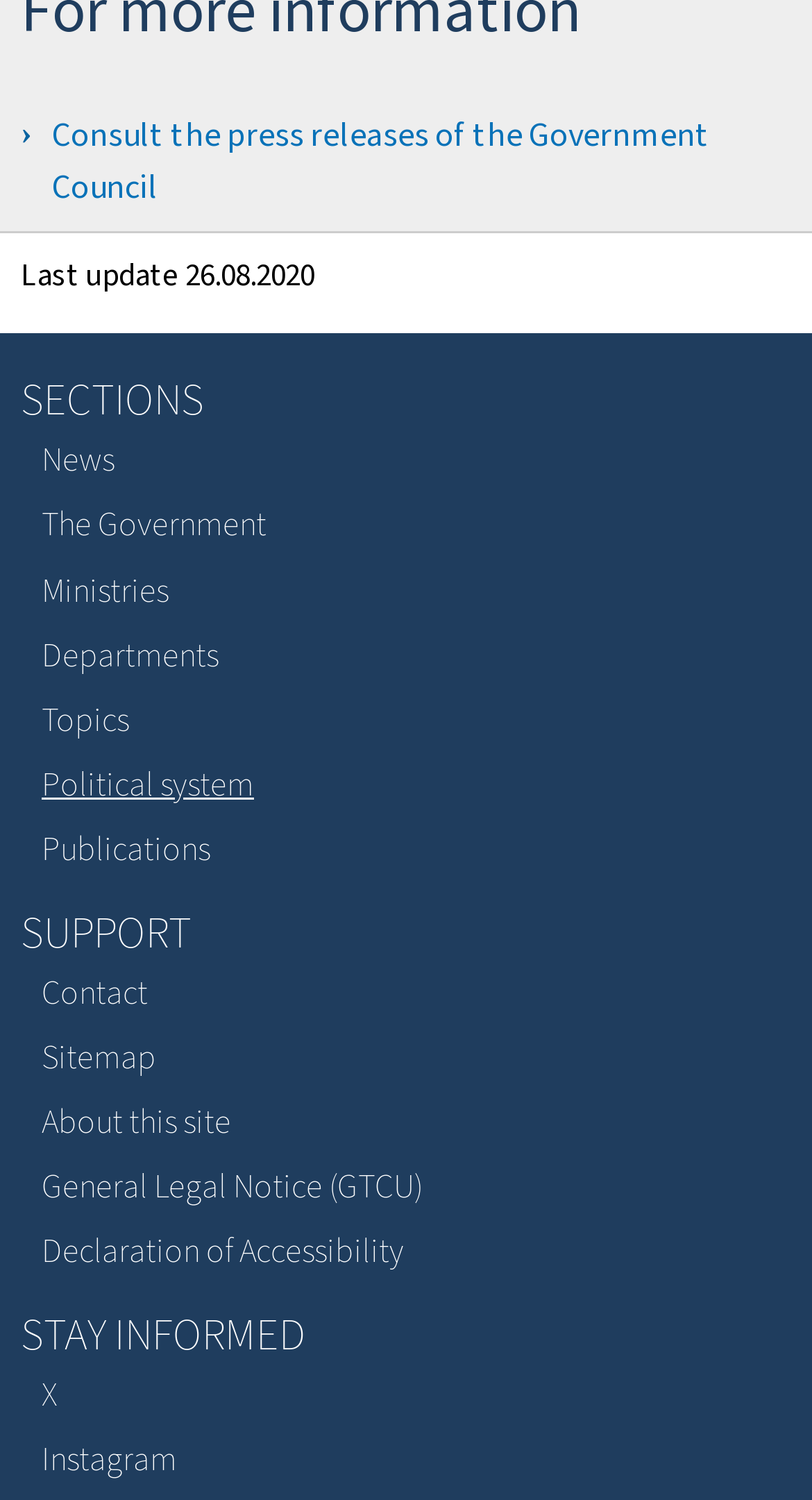What is the last update date of the website?
Answer the question in a detailed and comprehensive manner.

I found the 'Last update' text in the footer section, and the corresponding date is '26.08.2020'.